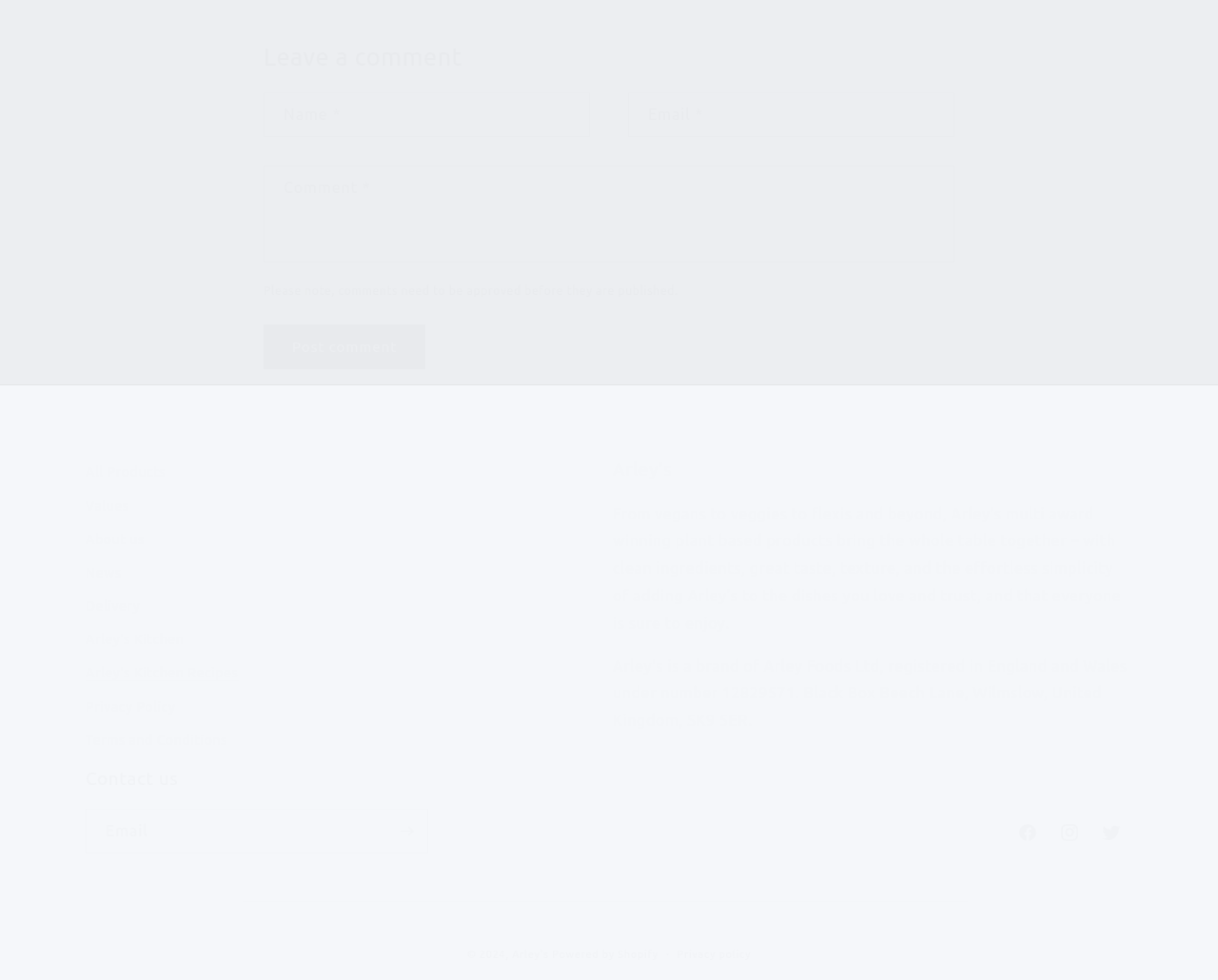What is the copyright year of the webpage?
Refer to the image and provide a one-word or short phrase answer.

2024